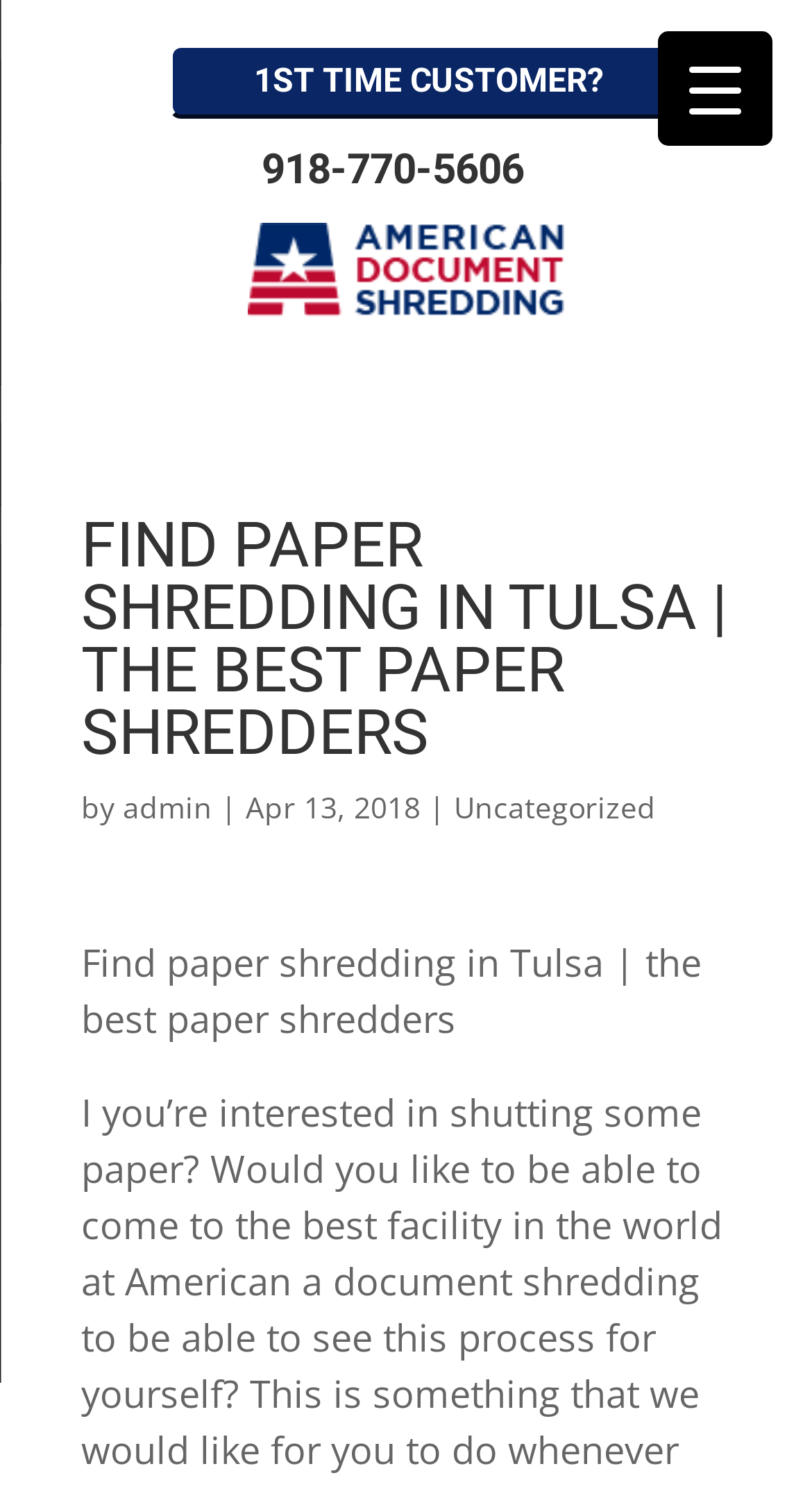What is the name of the company?
Give a one-word or short phrase answer based on the image.

American Document Shredding